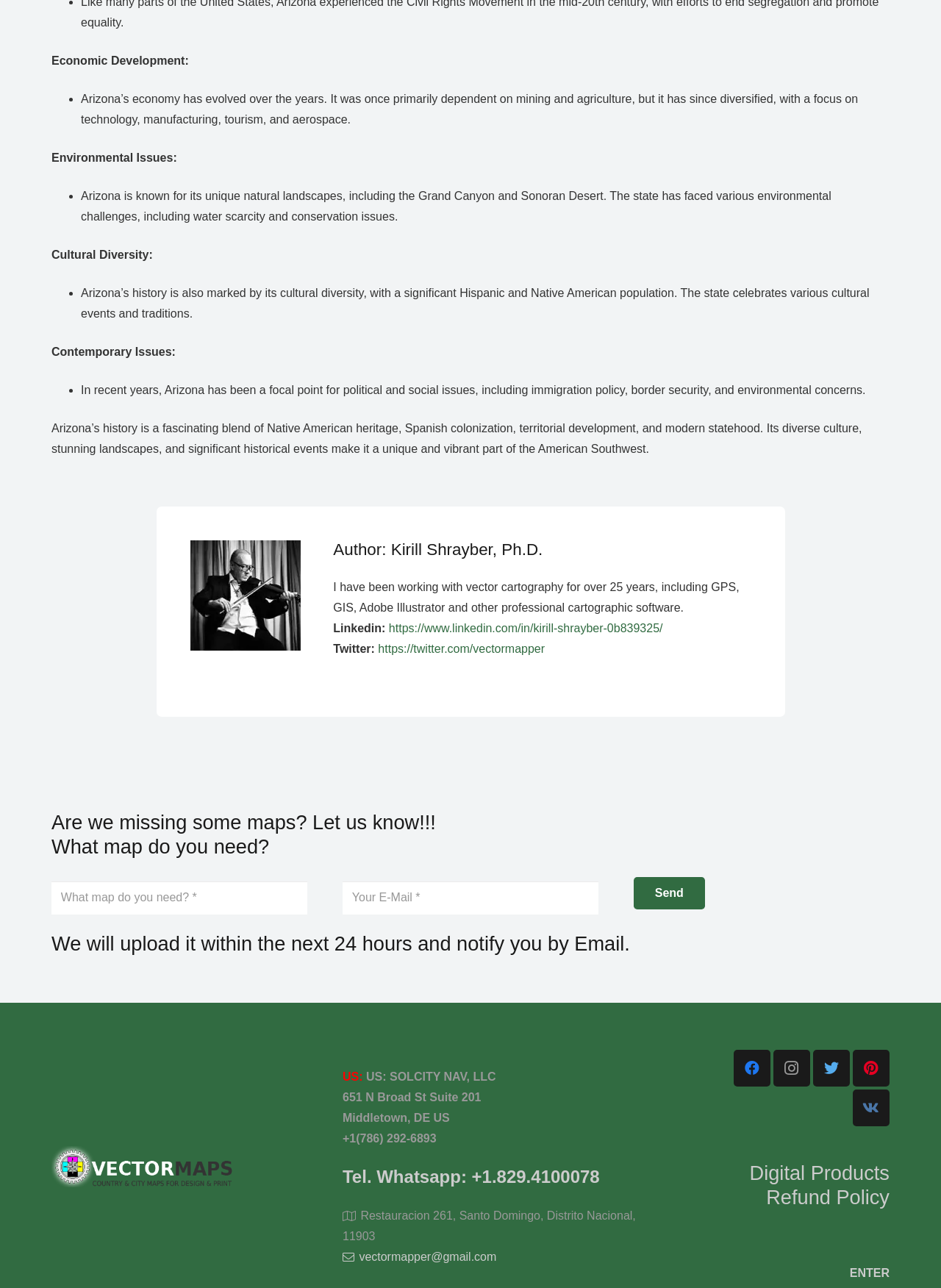Locate the bounding box coordinates of the clickable element to fulfill the following instruction: "Enter your email address". Provide the coordinates as four float numbers between 0 and 1 in the format [left, top, right, bottom].

[0.364, 0.684, 0.636, 0.71]